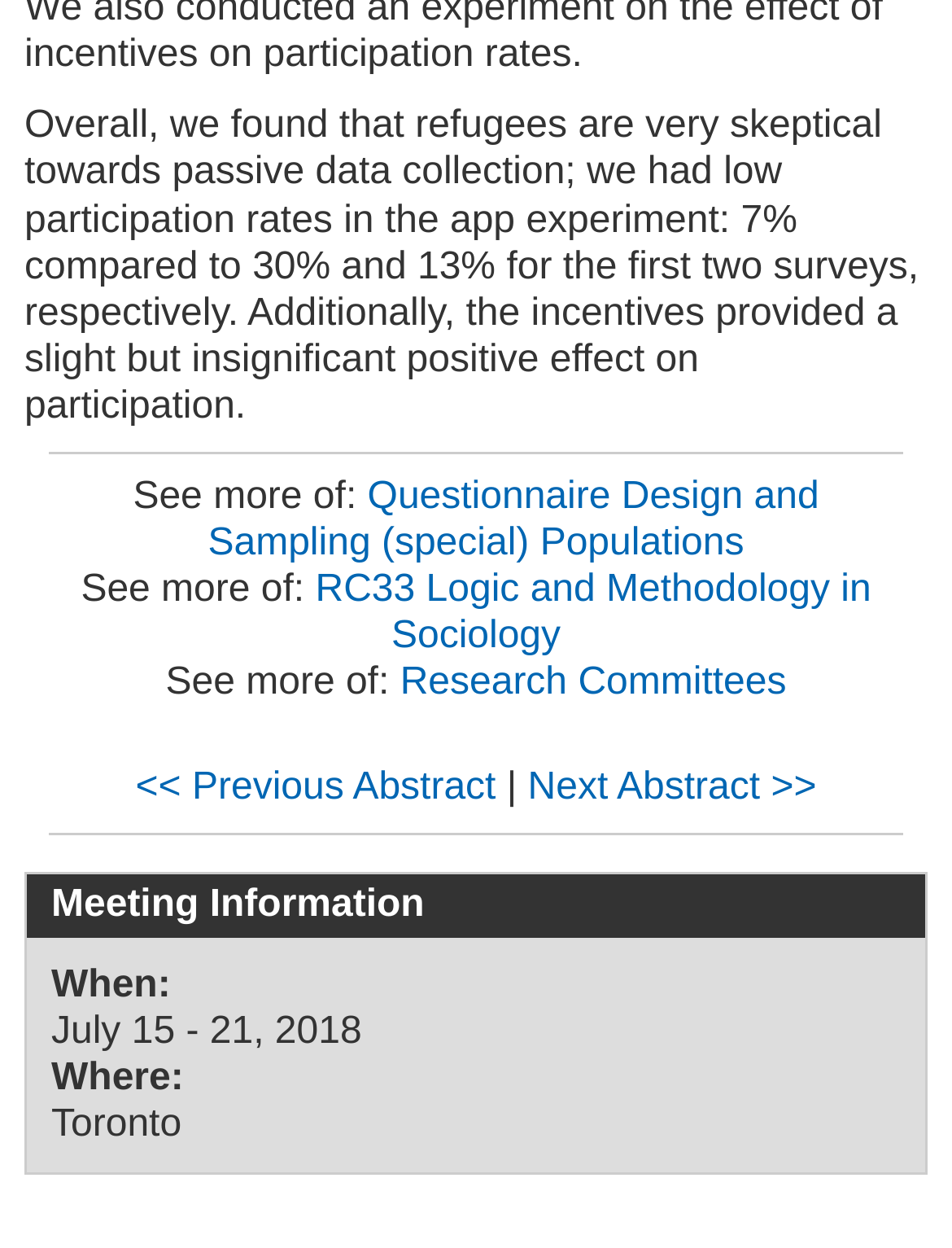Identify the bounding box for the UI element specified in this description: "Research Committees". The coordinates must be four float numbers between 0 and 1, formatted as [left, top, right, bottom].

[0.42, 0.529, 0.826, 0.562]